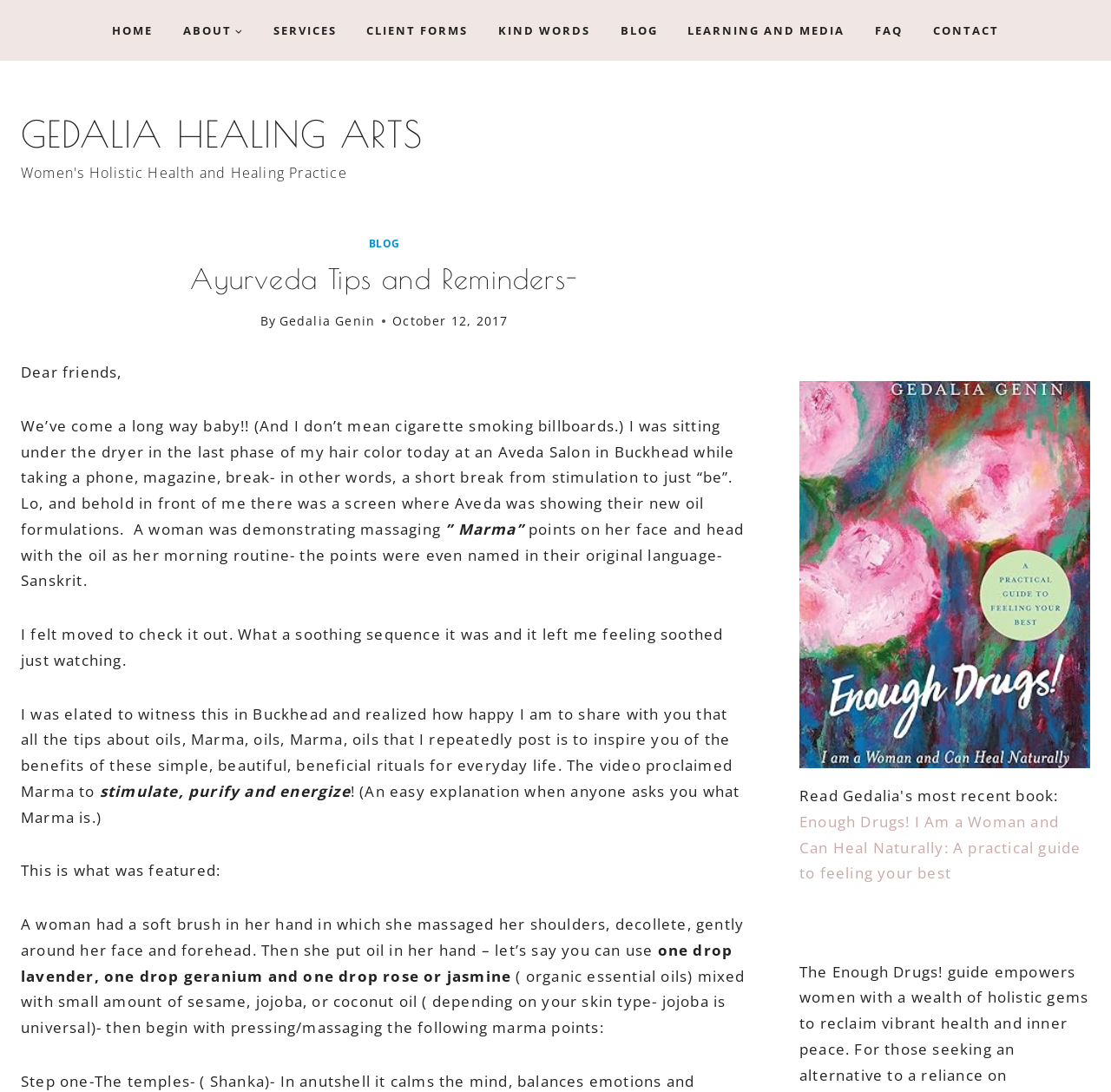Please answer the following question using a single word or phrase: 
What is the purpose of Marma points?

stimulate, purify and energize